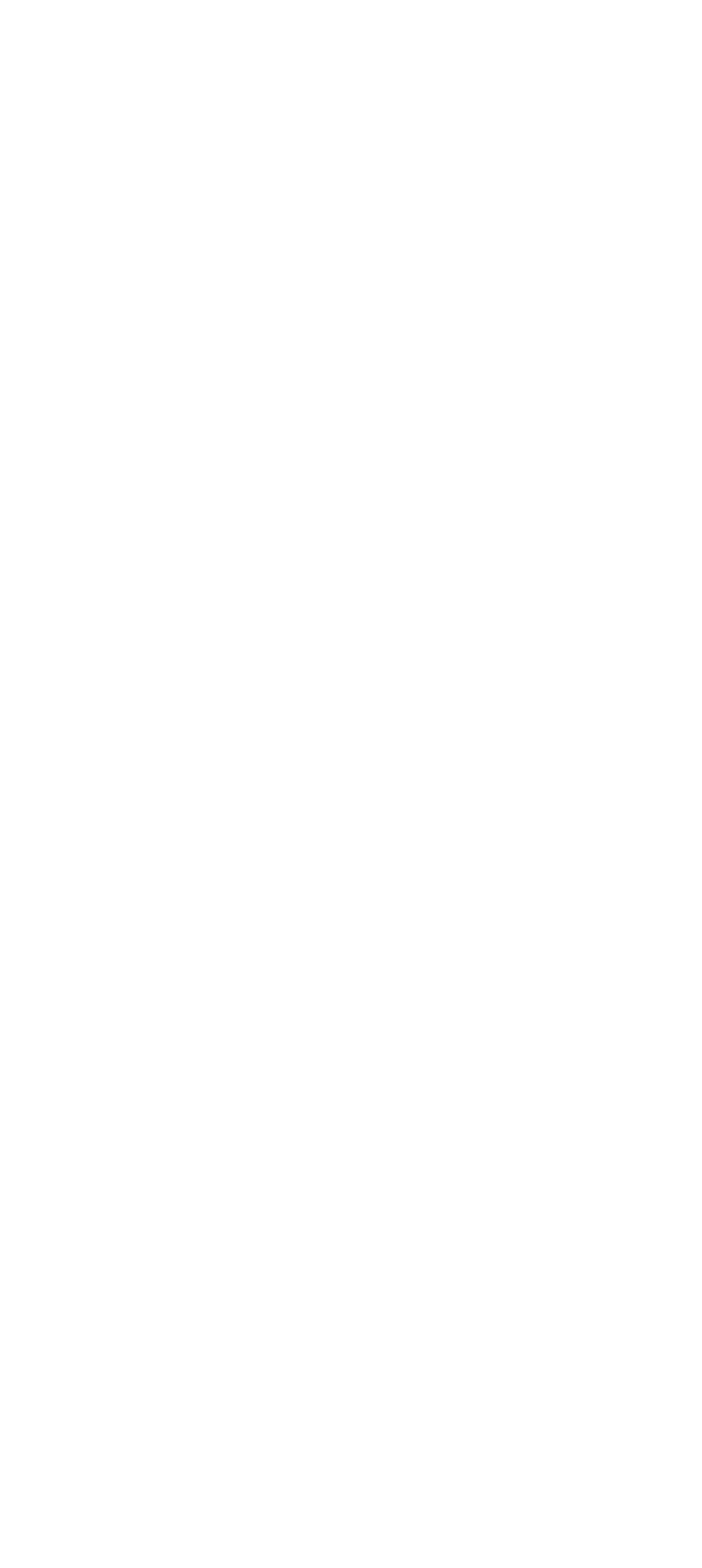Please determine the bounding box coordinates of the element's region to click for the following instruction: "Contact us".

[0.038, 0.923, 0.241, 0.951]